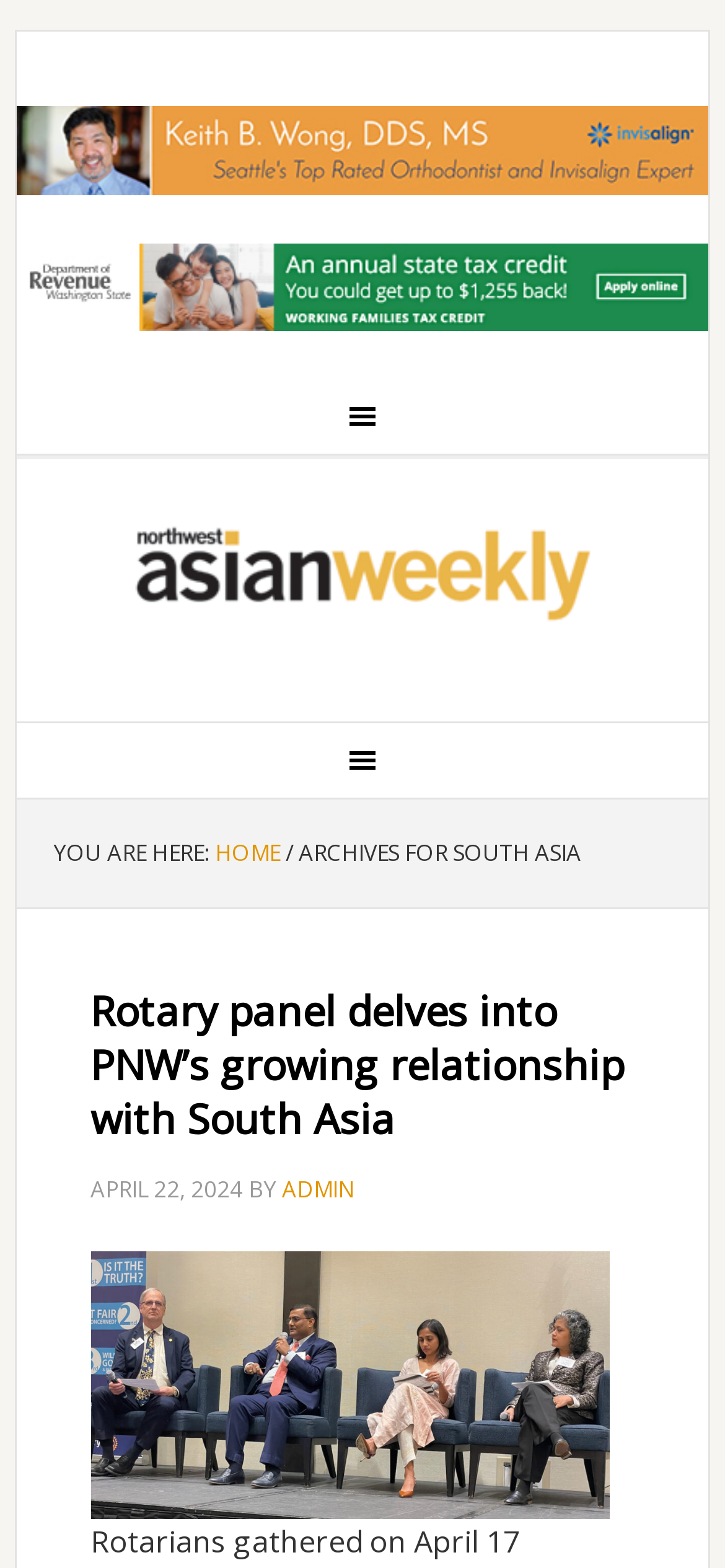Provide a single word or phrase answer to the question: 
What is the author of the article 'Rotary panel delves into PNW’s growing relationship with South Asia'?

ADMIN